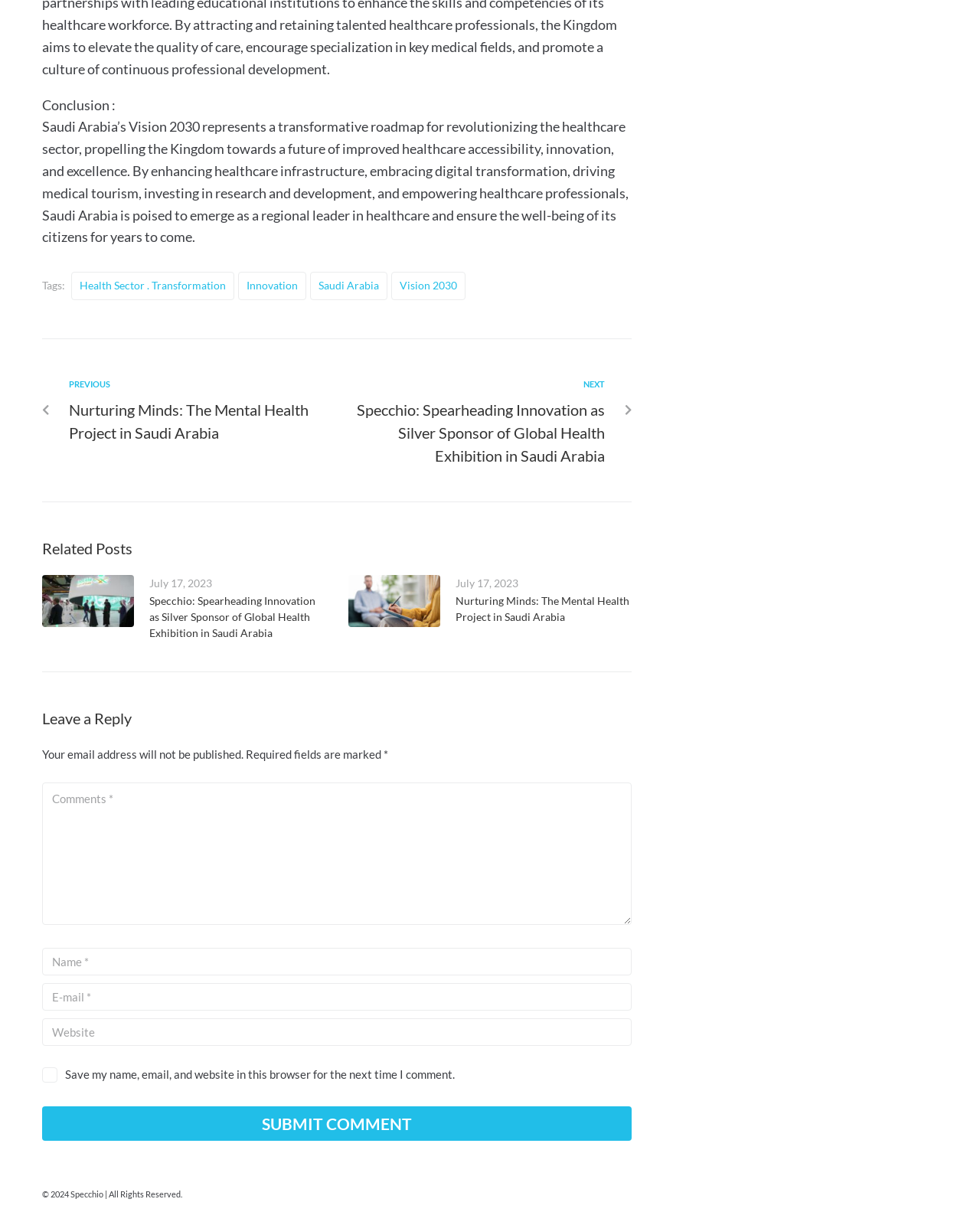What is the name of the organization mentioned in the article?
Refer to the image and give a detailed answer to the query.

The name of the organization can be inferred from the text 'Specchio: Spearheading Innovation as Silver Sponsor of Global Health Exhibition in Saudi Arabia' which suggests that Specchio is the name of the organization.